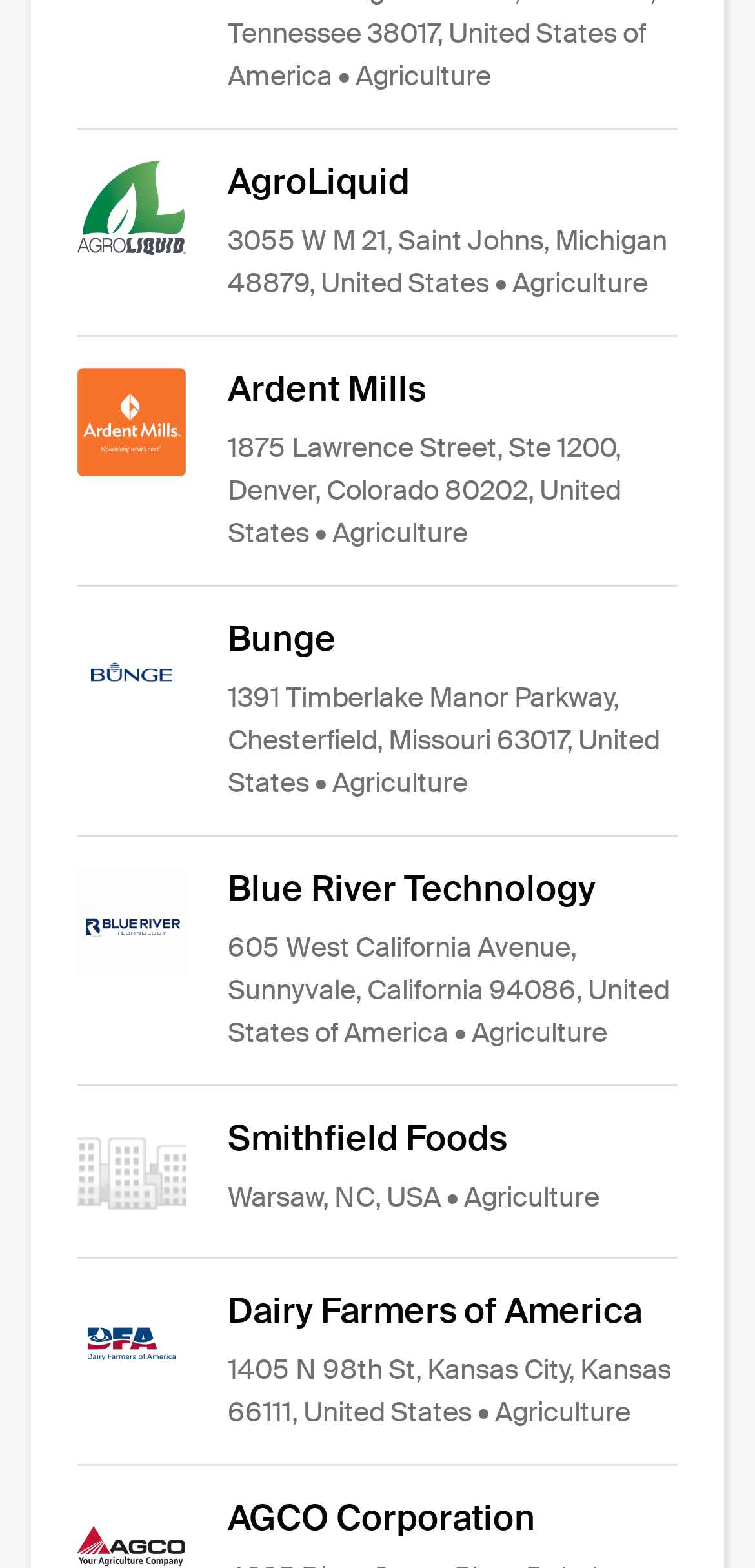What is the industry of the companies listed?
Please provide a single word or phrase answer based on the image.

Agriculture